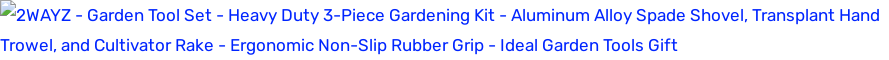Illustrate the image with a detailed caption.

This image showcases the "2WAYZ Garden Tool Set," a heavy-duty 3-piece gardening kit that includes an aluminum alloy spade shovel, a transplant hand trowel, and a cultivator rake. The tools are designed with an ergonomic non-slip rubber grip, highlighting their comfort and usability for long gardening sessions. This set is ideal for gardening enthusiasts looking to enhance their outdoor spaces, providing the essential tools needed for tasks such as digging, weeding, and soil cultivation. It's not just a practical choice; it also makes for an excellent gift for anyone passionate about gardening. The set promises durability, ease of use, and improved gardening efficiency.